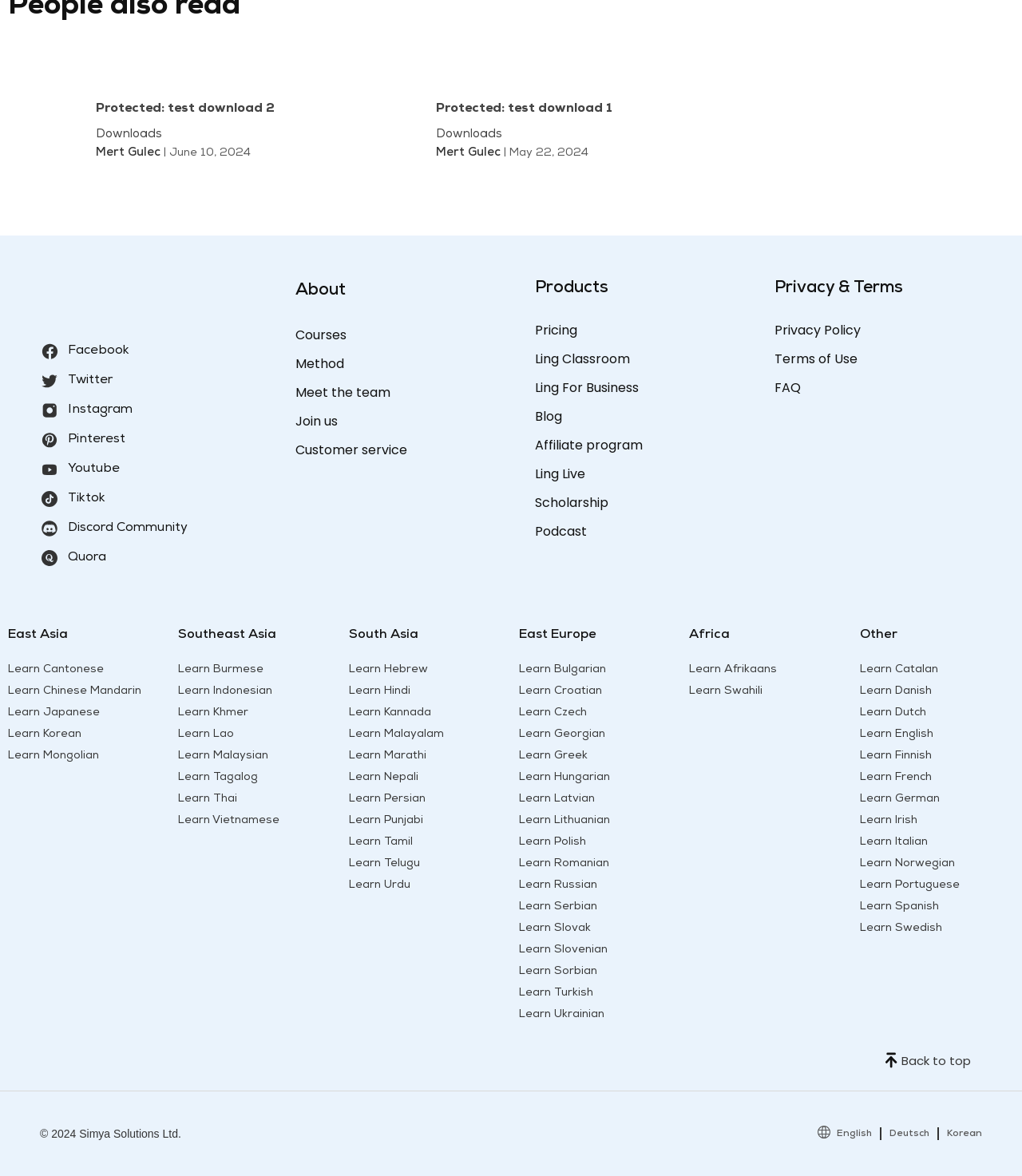Consider the image and give a detailed and elaborate answer to the question: 
What is the language of the 'Thai Writing' link?

I found the link 'Thai Writing' at the top of the webpage, and based on its text and the context of the webpage, I inferred that it is related to the Thai language.